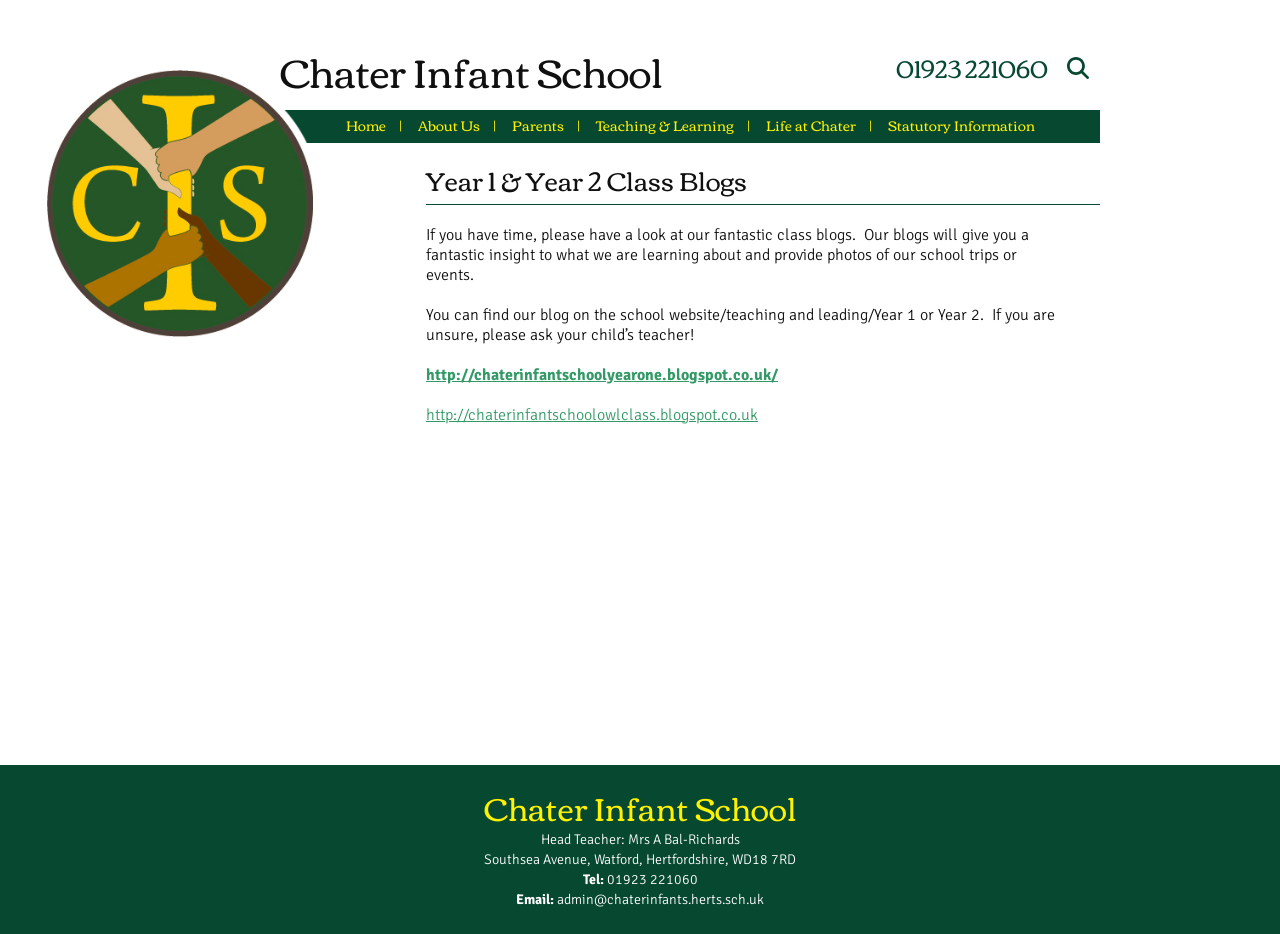Refer to the image and offer a detailed explanation in response to the question: How many class blogs are available?

There are two class blogs available, one for Year 1 and one for Year 2, which can be accessed through the links 'http://chaterinfantschoolyearone.blogspot.co.uk/' and 'http://chaterinfantschoolowlclass.blogspot.co.uk' respectively.